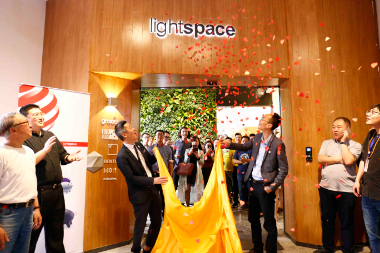What is the dignitary unveiling?
Identify the answer in the screenshot and reply with a single word or phrase.

A brightly colored yellow drape